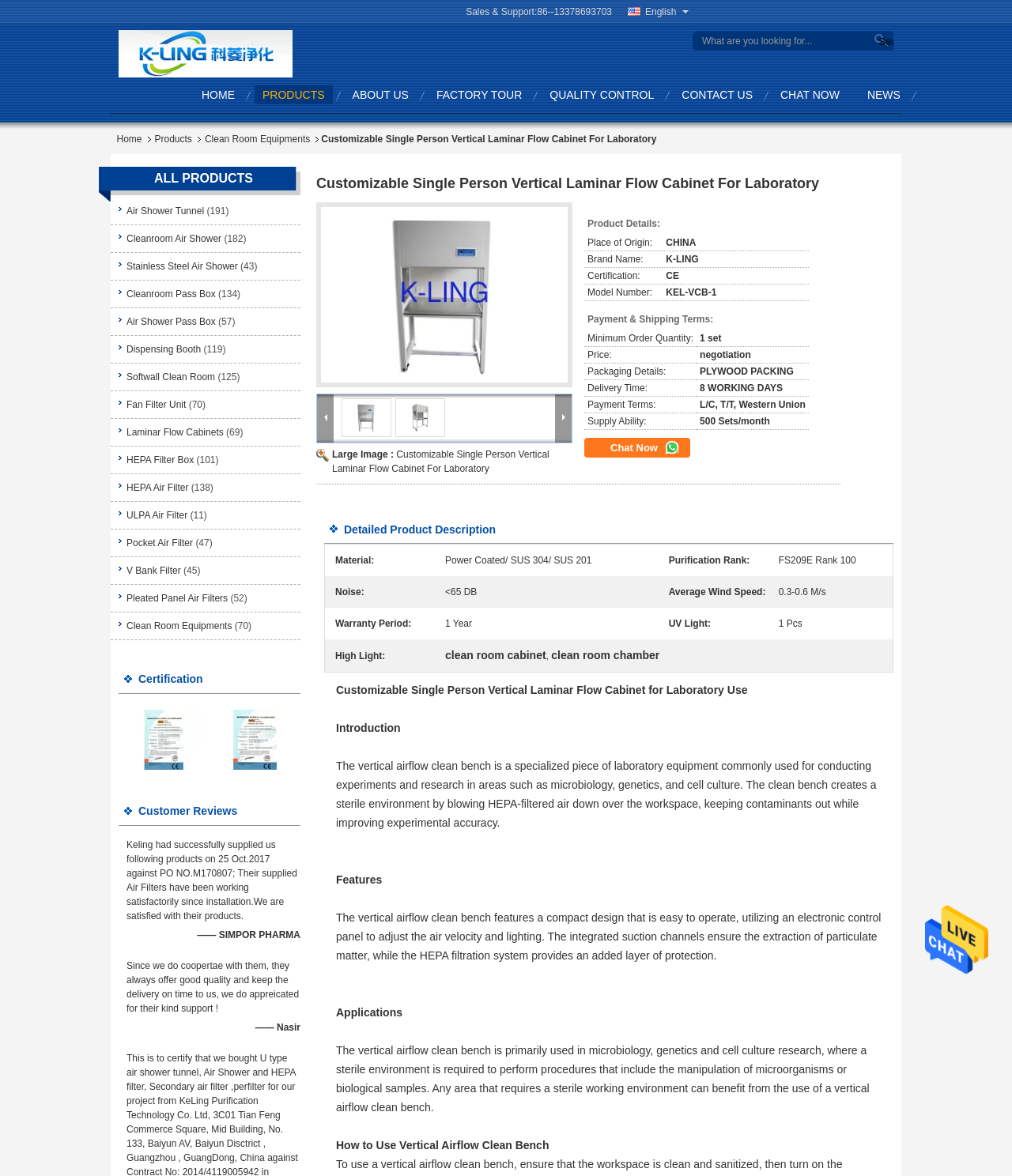What is the company name?
Refer to the screenshot and deliver a thorough answer to the question presented.

I found the company name by looking at the top-left corner of the webpage, where it says 'KeLing Purification Technology Company' with an image next to it.